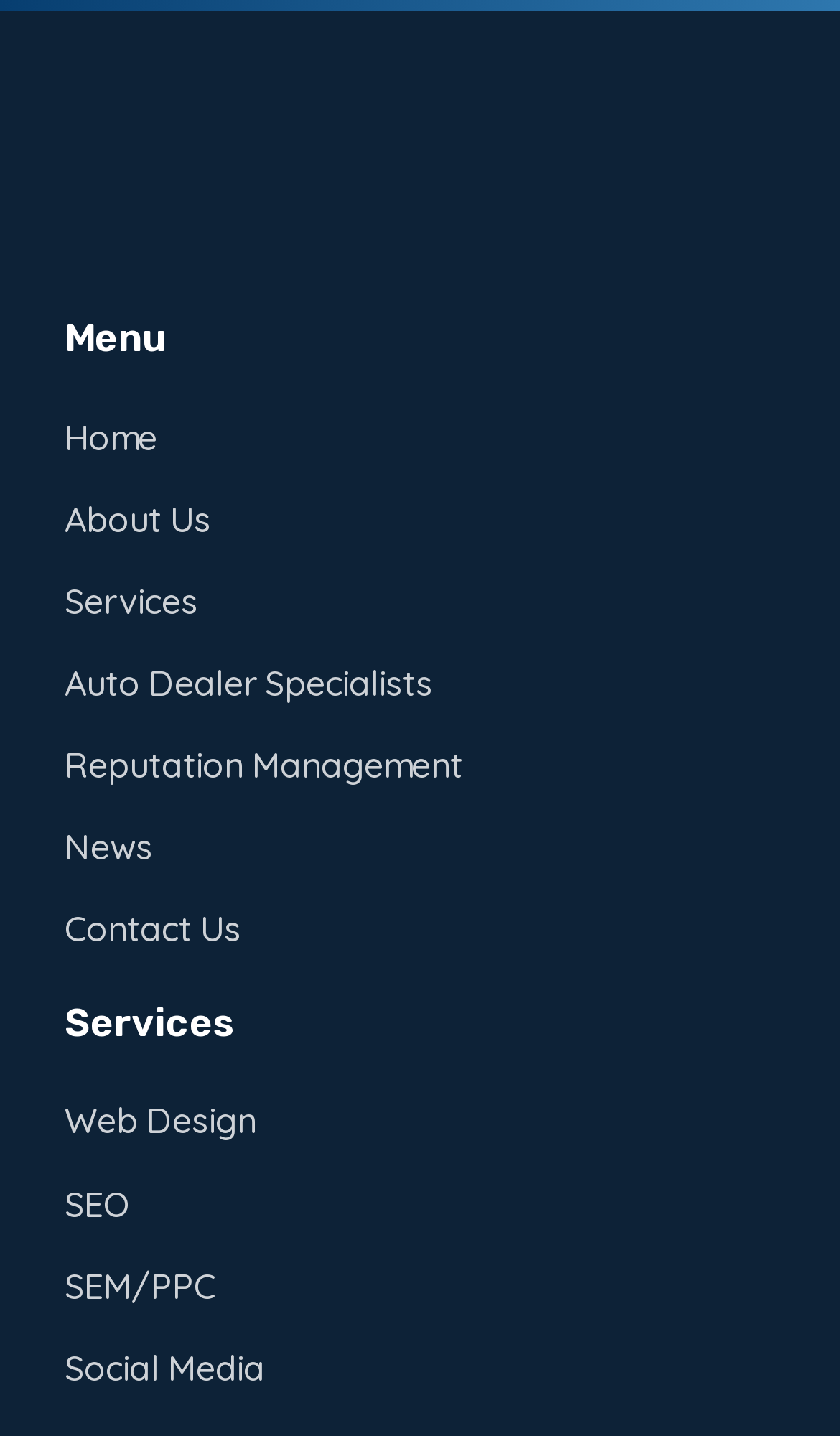Can you find the bounding box coordinates for the element that needs to be clicked to execute this instruction: "go to home page"? The coordinates should be given as four float numbers between 0 and 1, i.e., [left, top, right, bottom].

[0.077, 0.283, 0.923, 0.325]